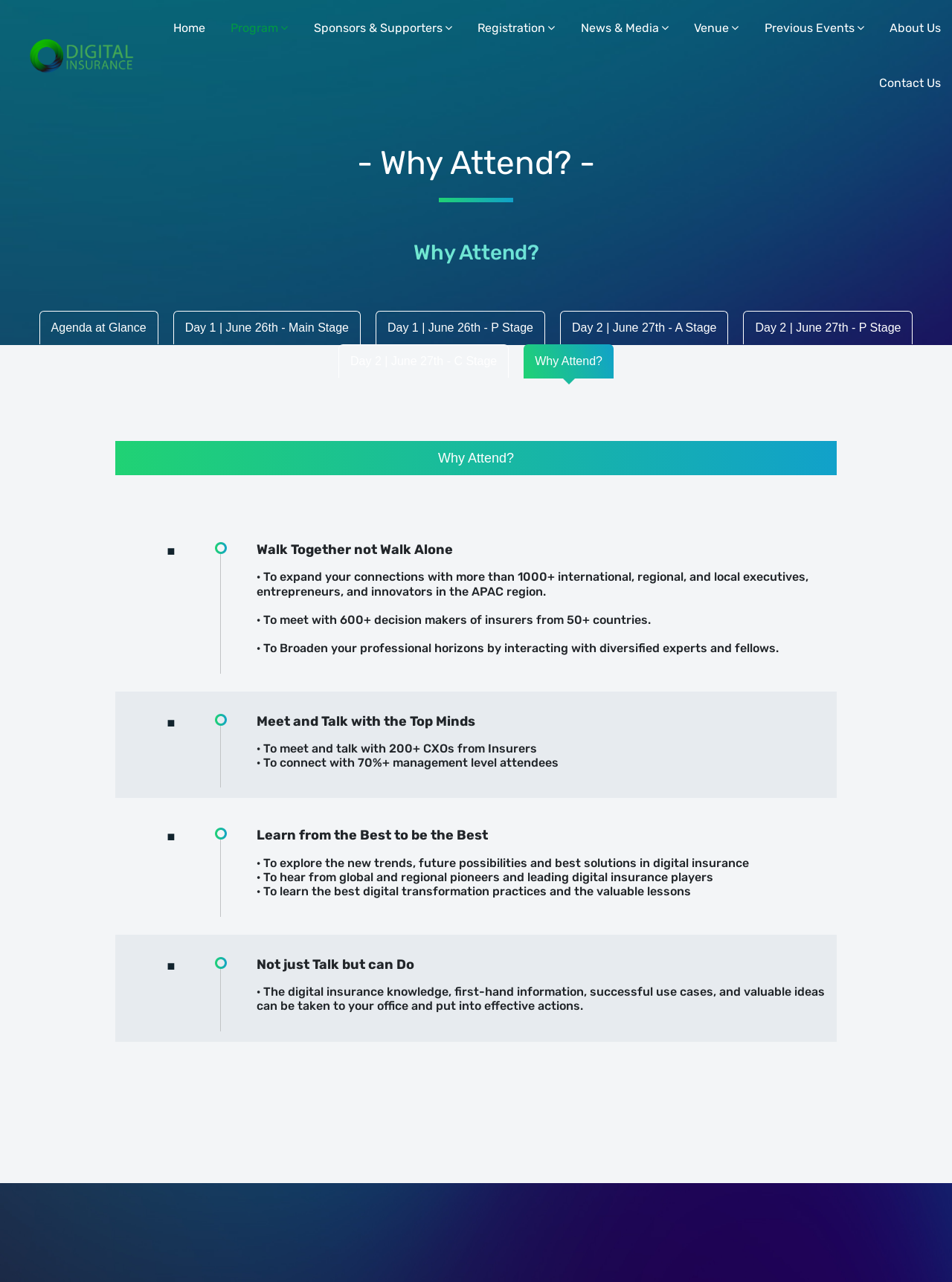Please specify the bounding box coordinates of the clickable region necessary for completing the following instruction: "View the 'Why Attend?' section". The coordinates must consist of four float numbers between 0 and 1, i.e., [left, top, right, bottom].

[0.043, 0.185, 0.957, 0.237]